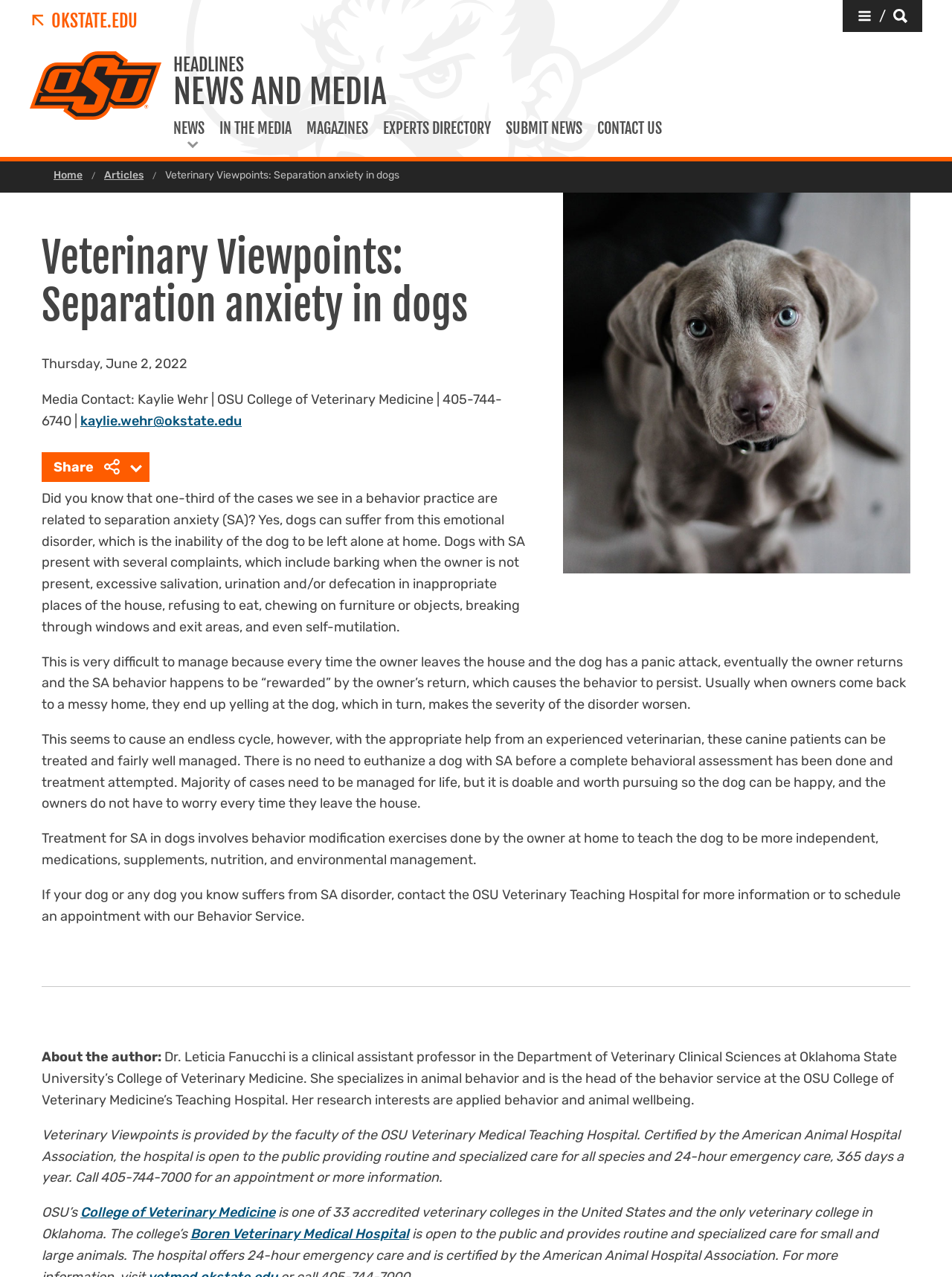Pinpoint the bounding box coordinates of the clickable element to carry out the following instruction: "Click OSU Logo."

[0.031, 0.04, 0.17, 0.094]